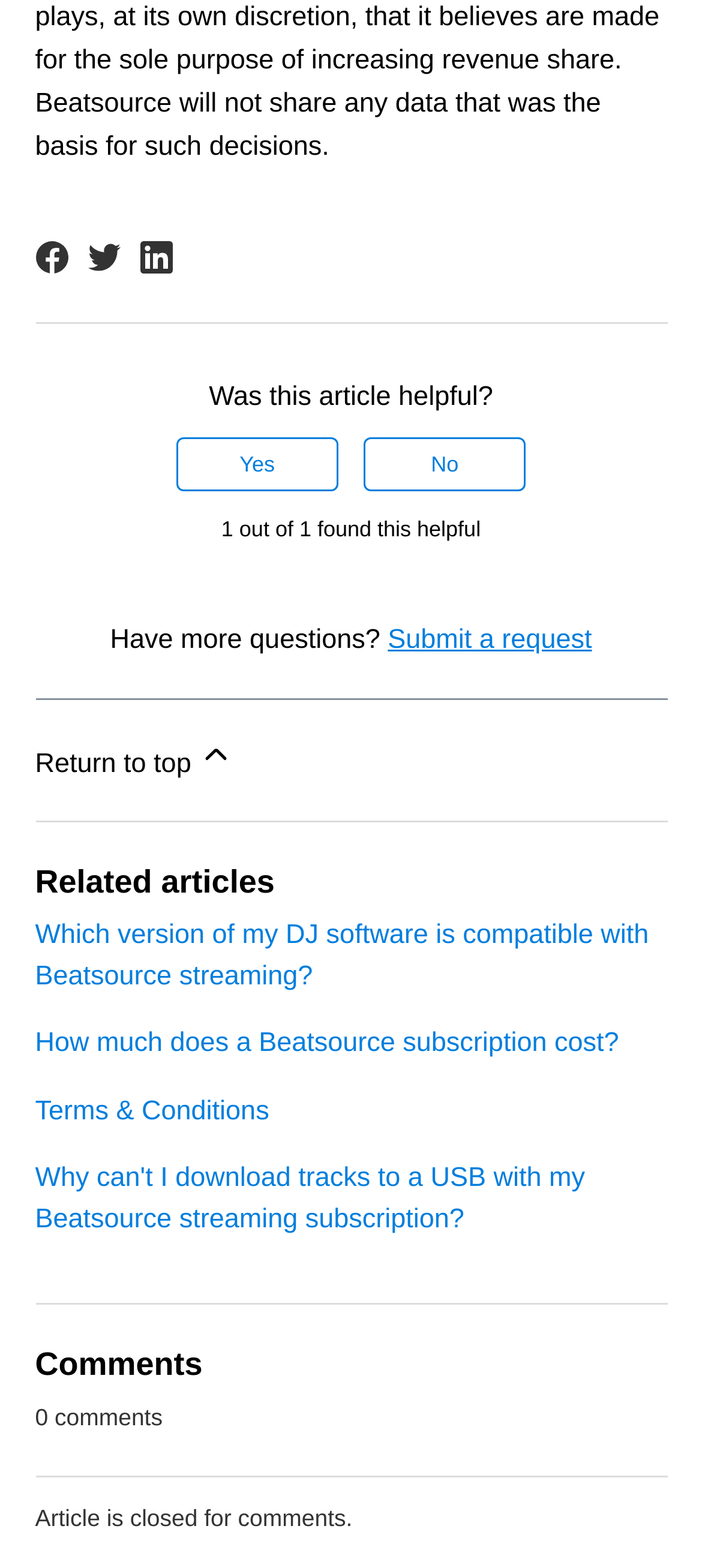Please examine the image and answer the question with a detailed explanation:
What is the current number of comments on the article?

According to the webpage, the article has '0 comments', which is indicated by the text '0 comments' in the 'Comments' section.